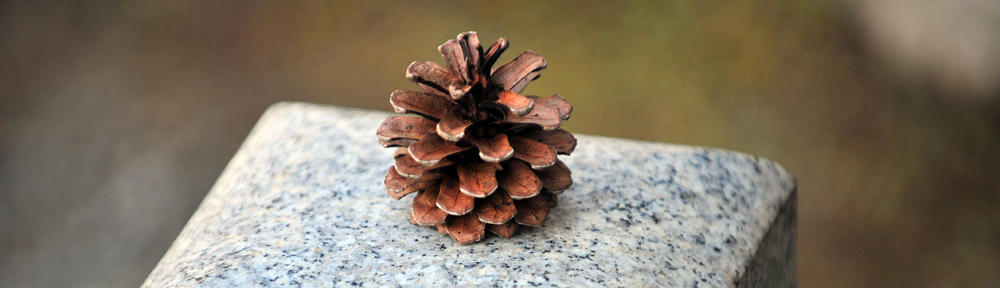Give a thorough and detailed caption for the image.

The image showcases a detailed, close-up view of a pine cone resting on a smooth, gray stone surface. The pine cone, with its layered, brown scales, displays a natural, rugged beauty, while the stone beneath it reflects a blend of gray hues with flecks. The soft, blurred background creates a serene and earthy ambiance, suggesting a connection to nature. This composition emphasizes the simplicity and elegance of natural elements, inviting viewers to appreciate the beauty found in ordinary items like the pine cone.